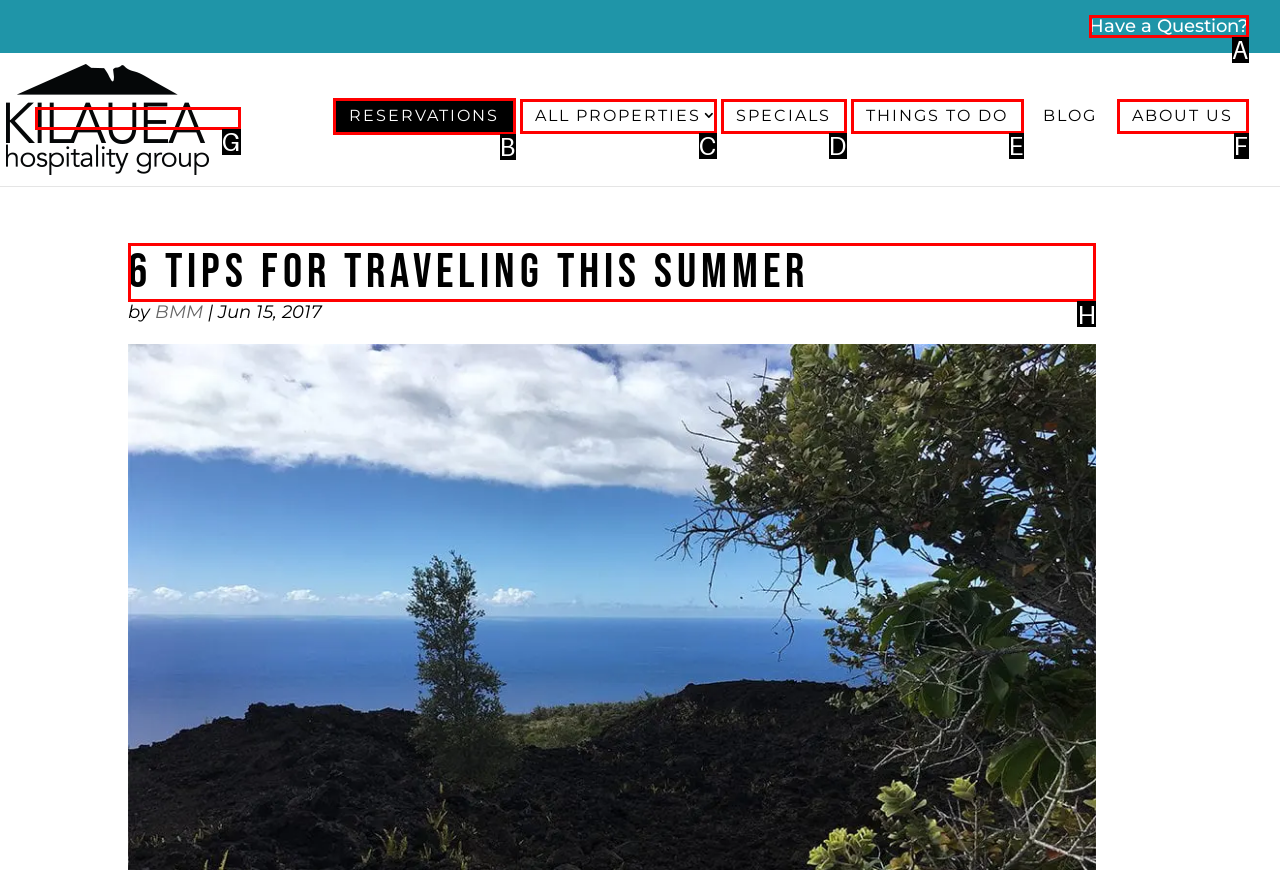To complete the instruction: Read the '6 TIPS FOR TRAVELING THIS SUMMER' blog post, which HTML element should be clicked?
Respond with the option's letter from the provided choices.

H